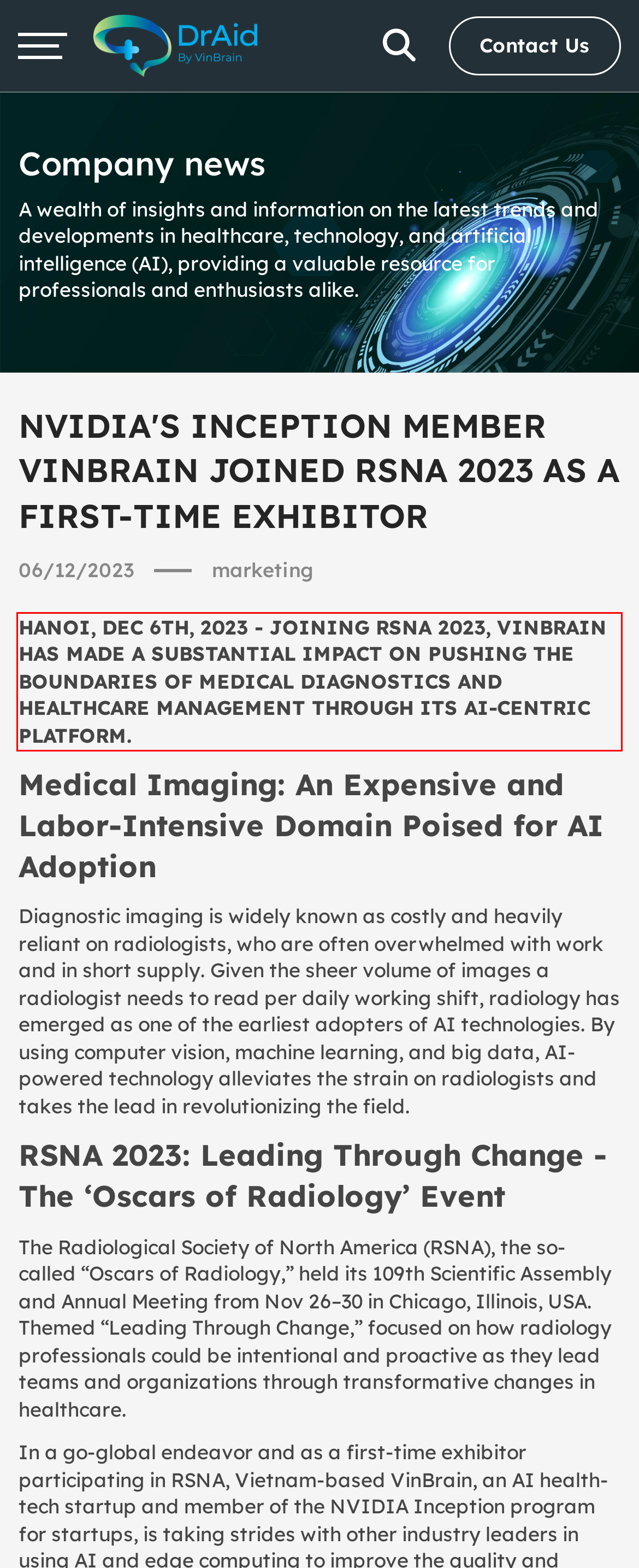Examine the webpage screenshot, find the red bounding box, and extract the text content within this marked area.

HANOI, DEC 6TH, 2023 - JOINING RSNA 2023, VINBRAIN HAS MADE A SUBSTANTIAL IMPACT ON PUSHING THE BOUNDARIES OF MEDICAL DIAGNOSTICS AND HEALTHCARE MANAGEMENT THROUGH ITS AI-CENTRIC PLATFORM.